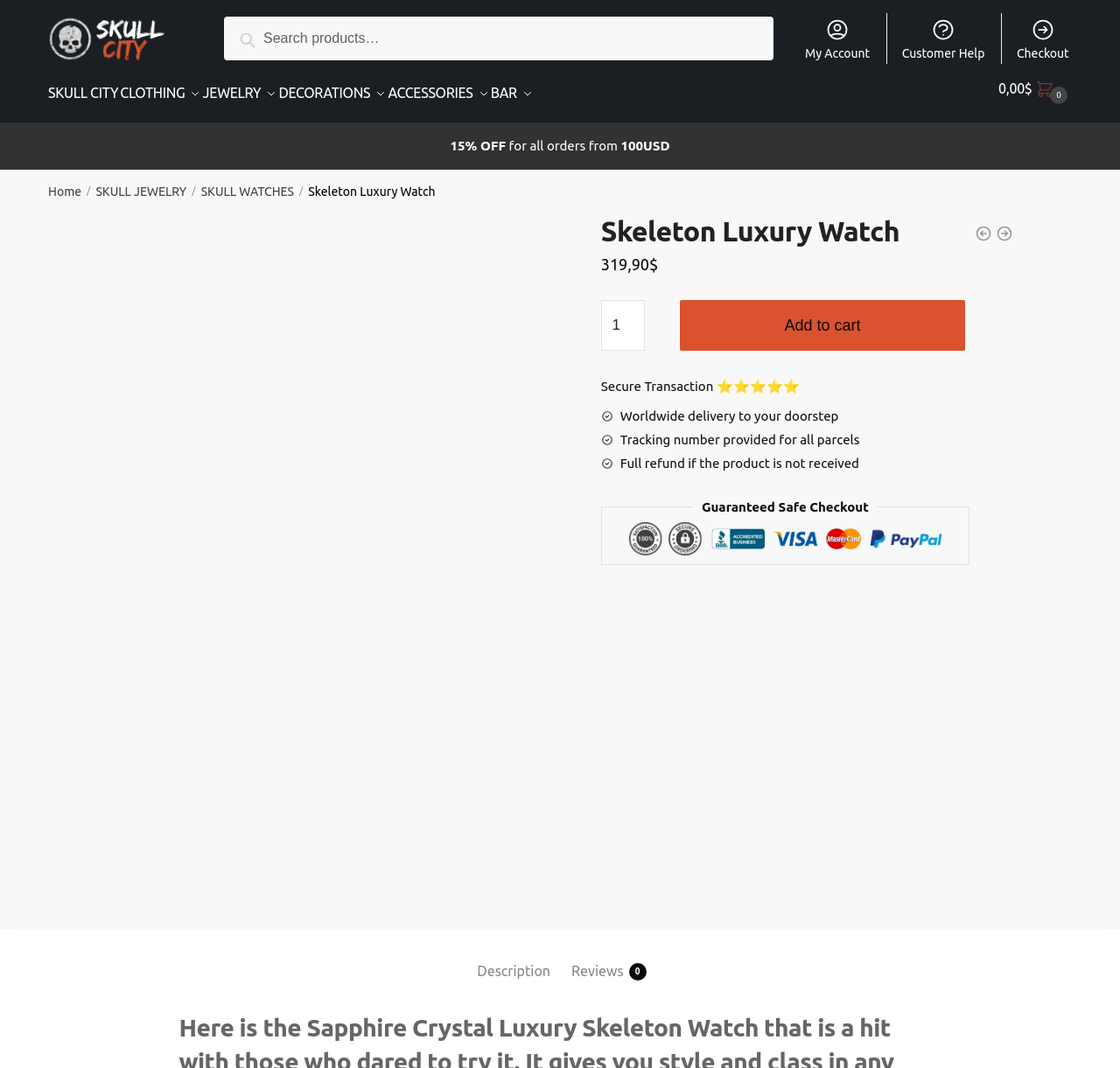Describe all visible elements and their arrangement on the webpage.

This webpage is about a luxury watch product, specifically the "Skeleton Luxury Watch" from Skull City. At the top left corner, there are two links to skip to navigation and content. Next to them is the Skull City logo, which is also a link. A search bar with a search button is located to the right of the logo.

Below the search bar, there are two navigation menus: a secondary navigation menu with links to "My Account", "Customer Help", and "Checkout", and a primary navigation menu with links to different categories such as "SKULL CITY", "CLOTHING", "JEWELRY", and more.

On the right side of the page, there is a link showing the current total cost of $0.00. Below it, there is a promotional message offering 15% off for all orders from $100.

The main content of the page is about the Skeleton Luxury Watch product. There is a breadcrumb navigation menu showing the path from the home page to the current product page. The product name "Skeleton Luxury Watch" is displayed prominently, and there is a link to a branded skull watch below it.

The product details section includes the product price, $319.90, and a quantity selector. There is an "Add to cart" button next to the quantity selector. Below the product details, there are several paragraphs of text describing the product's features, including secure transaction, worldwide delivery, and a full refund guarantee if the product is not received.

At the bottom of the page, there is a tab list with two tabs: "Description" and "Reviews 0". The "Description" tab is not selected, and the "Reviews 0" tab is also not selected, indicating that there are no reviews for this product.